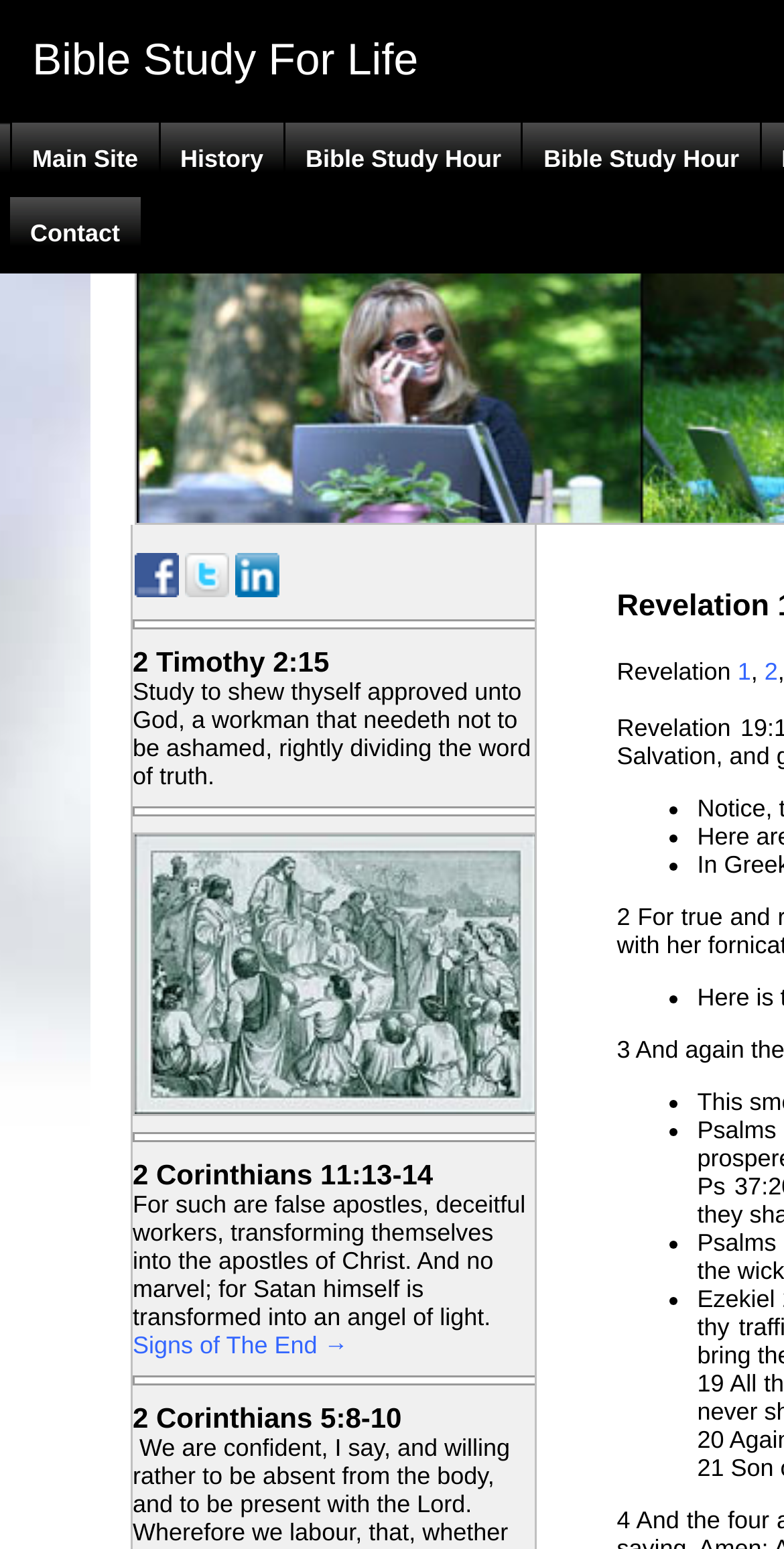Create a detailed narrative of the webpage’s visual and textual elements.

This webpage appears to be a biblical study resource, specifically focused on the book of Revelation. At the top left, there are five links: "Bible Study For Life", "Main Site", "History", "Bible Study Hour", and another "Bible Study Hour" link. To the right of these links, there is a "Contact" link. 

Below these links, there is a section with the title "Revelation" followed by links to chapters "1" and "2". 

The main content of the page is organized as a list, indicated by bullet points ("•") that are aligned to the right side of the page. There are eight list items in total, but their contents are not specified in the accessibility tree. 

The meta description, which may be a title or keywords, reads "I saw heaven opened, and behold a white horse; and he that sat upon him was called Faithful and True, and in righteousness he doth judge and make war." This phrase is likely related to the content of the webpage, possibly being a quote from Revelation 19.